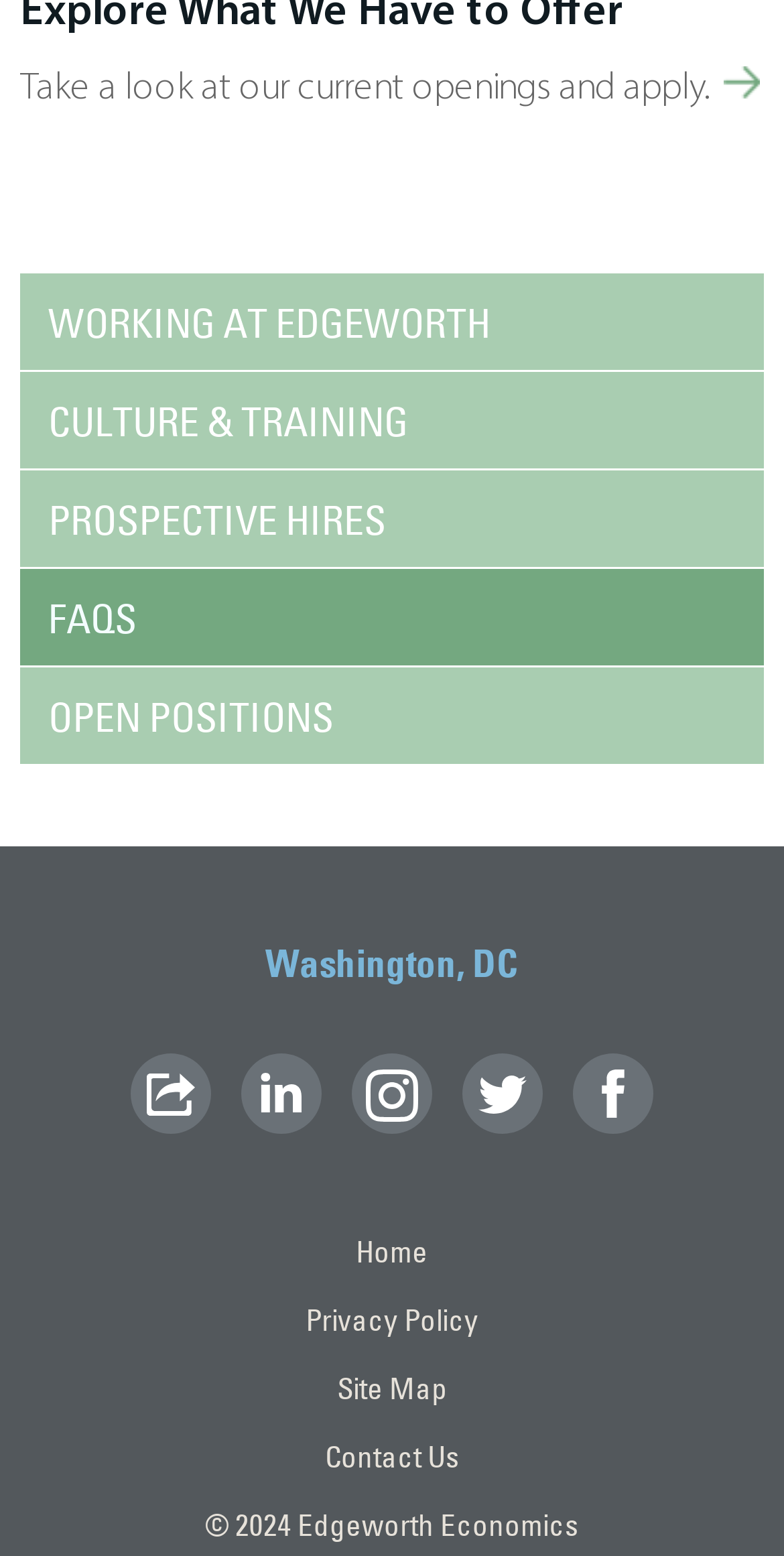Please determine the bounding box coordinates of the element to click in order to execute the following instruction: "Go to home page". The coordinates should be four float numbers between 0 and 1, specified as [left, top, right, bottom].

[0.454, 0.793, 0.546, 0.817]